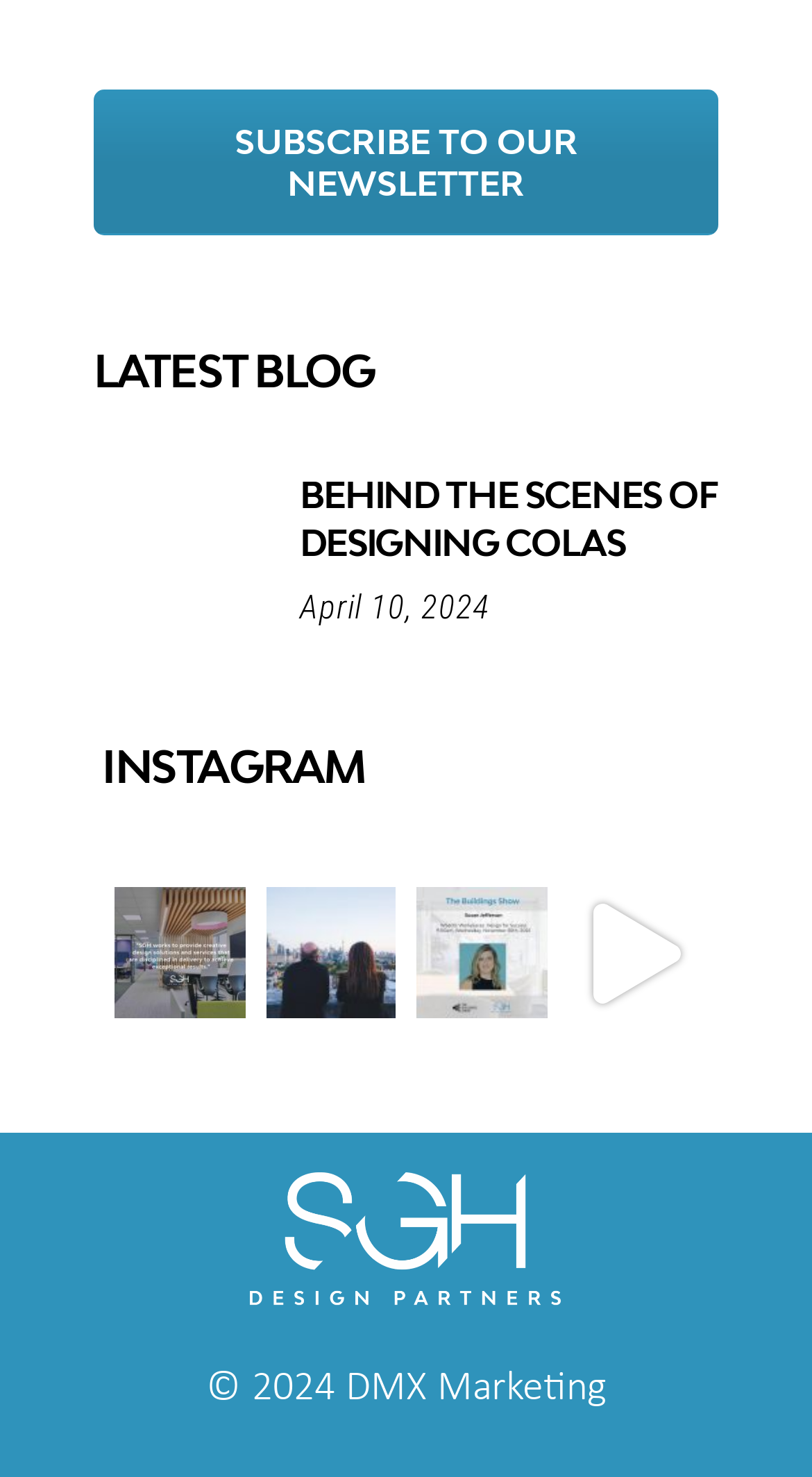Identify the bounding box coordinates for the element you need to click to achieve the following task: "Check behind the scenes of designing Colas". Provide the bounding box coordinates as four float numbers between 0 and 1, in the form [left, top, right, bottom].

[0.369, 0.32, 0.884, 0.382]